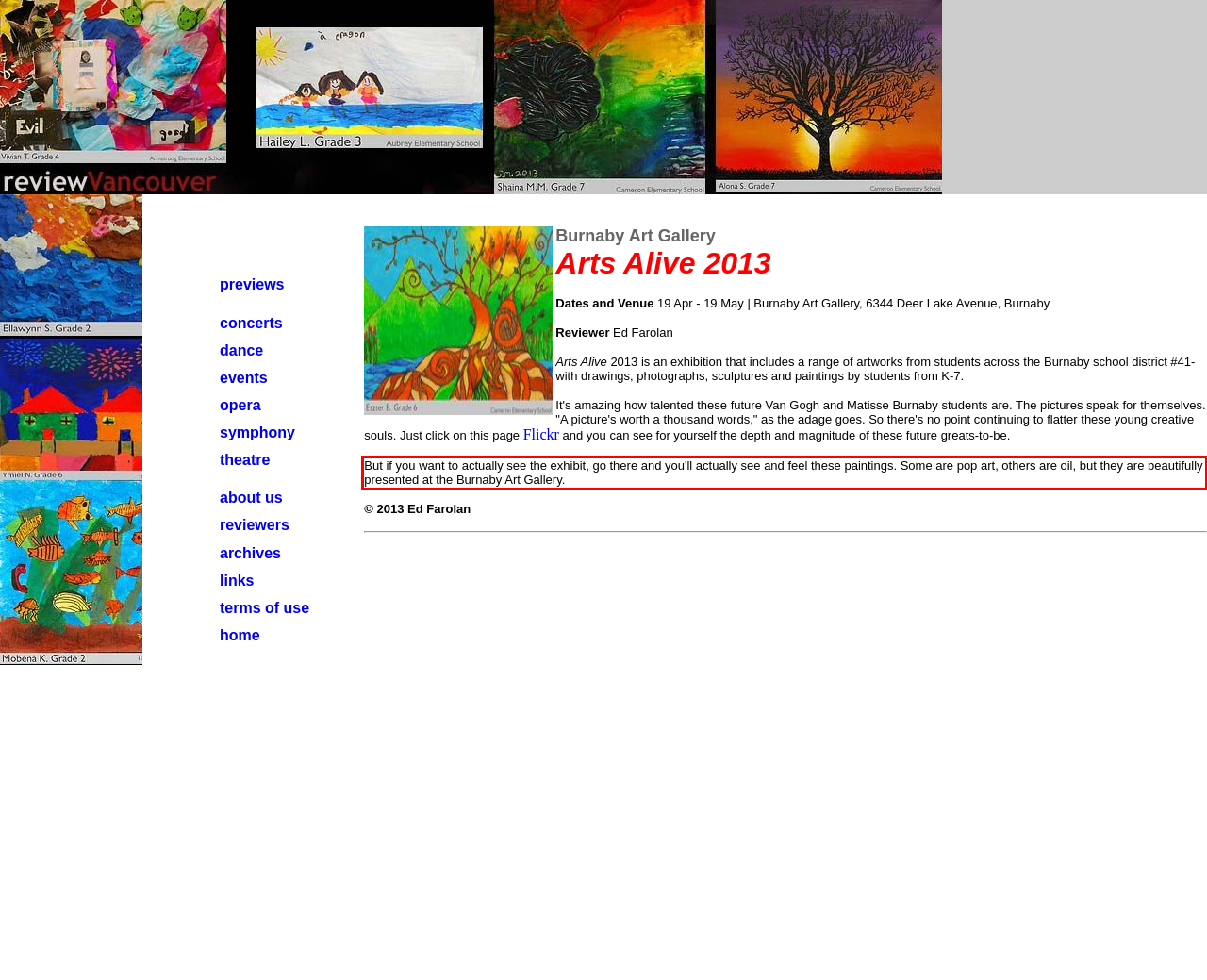You are presented with a webpage screenshot featuring a red bounding box. Perform OCR on the text inside the red bounding box and extract the content.

But if you want to actually see the exhibit, go there and you'll actually see and feel these paintings. Some are pop art, others are oil, but they are beautifully presented at the Burnaby Art Gallery.